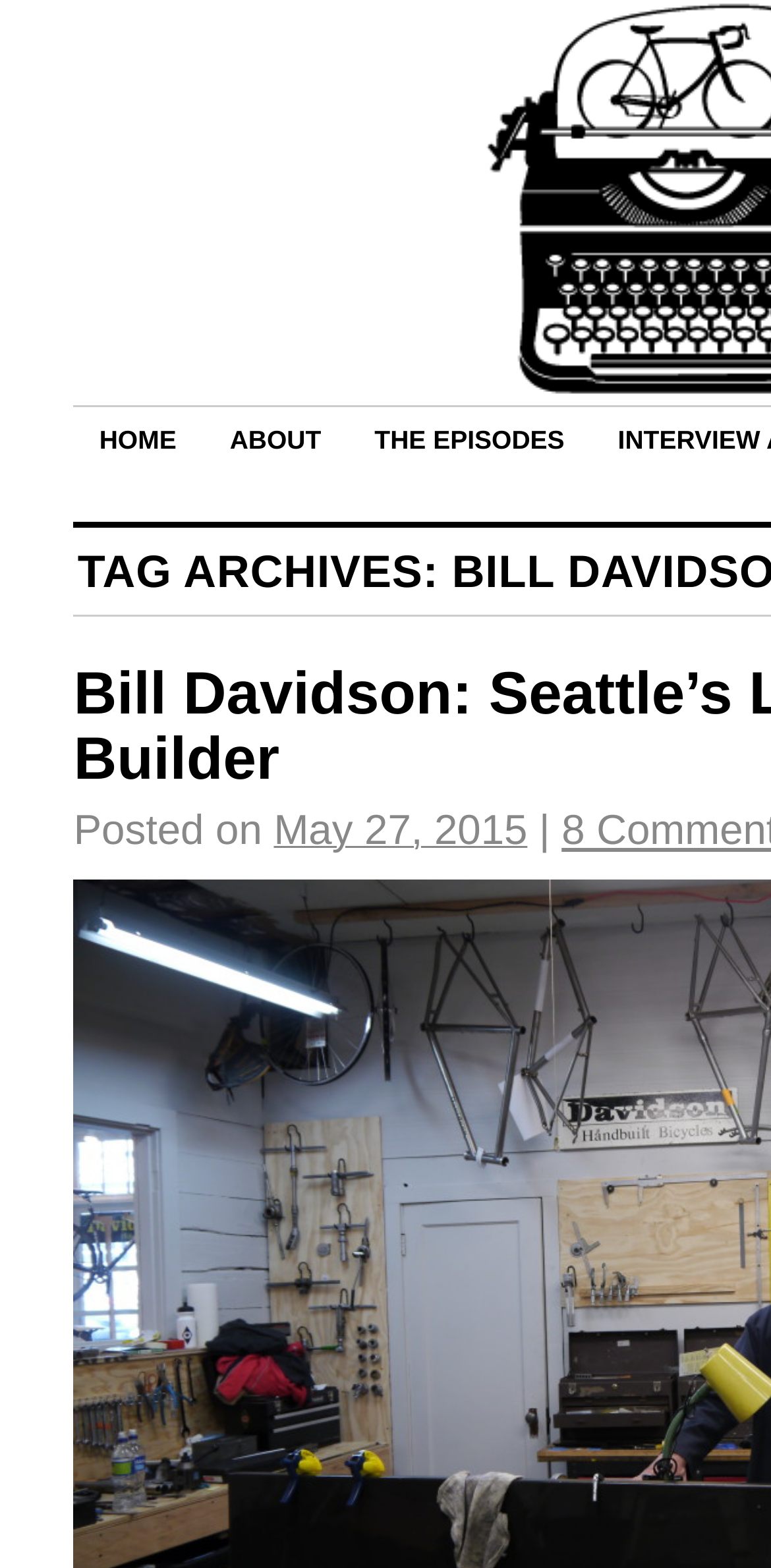Given the element description: "Astrology Talk Podcast", predict the bounding box coordinates of this UI element. The coordinates must be four float numbers between 0 and 1, given as [left, top, right, bottom].

None